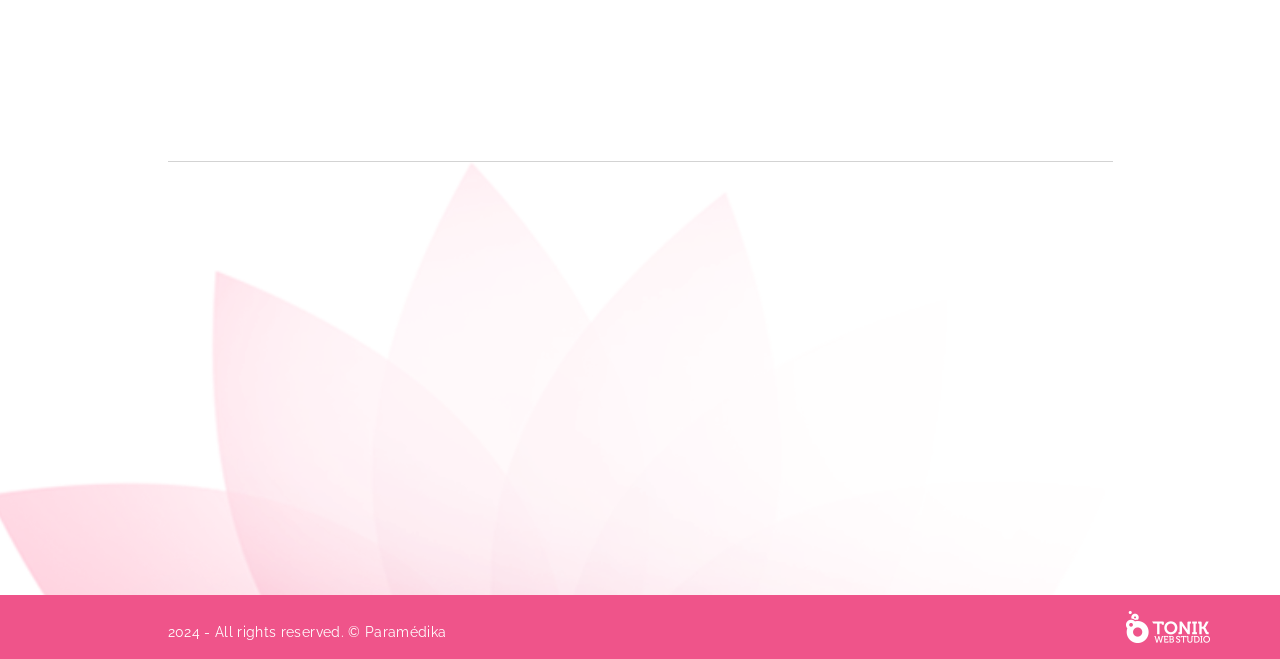Provide the bounding box coordinates of the area you need to click to execute the following instruction: "Click the 'OUR AESTHETIC TREATMENTS' link".

[0.409, 0.362, 0.485, 0.403]